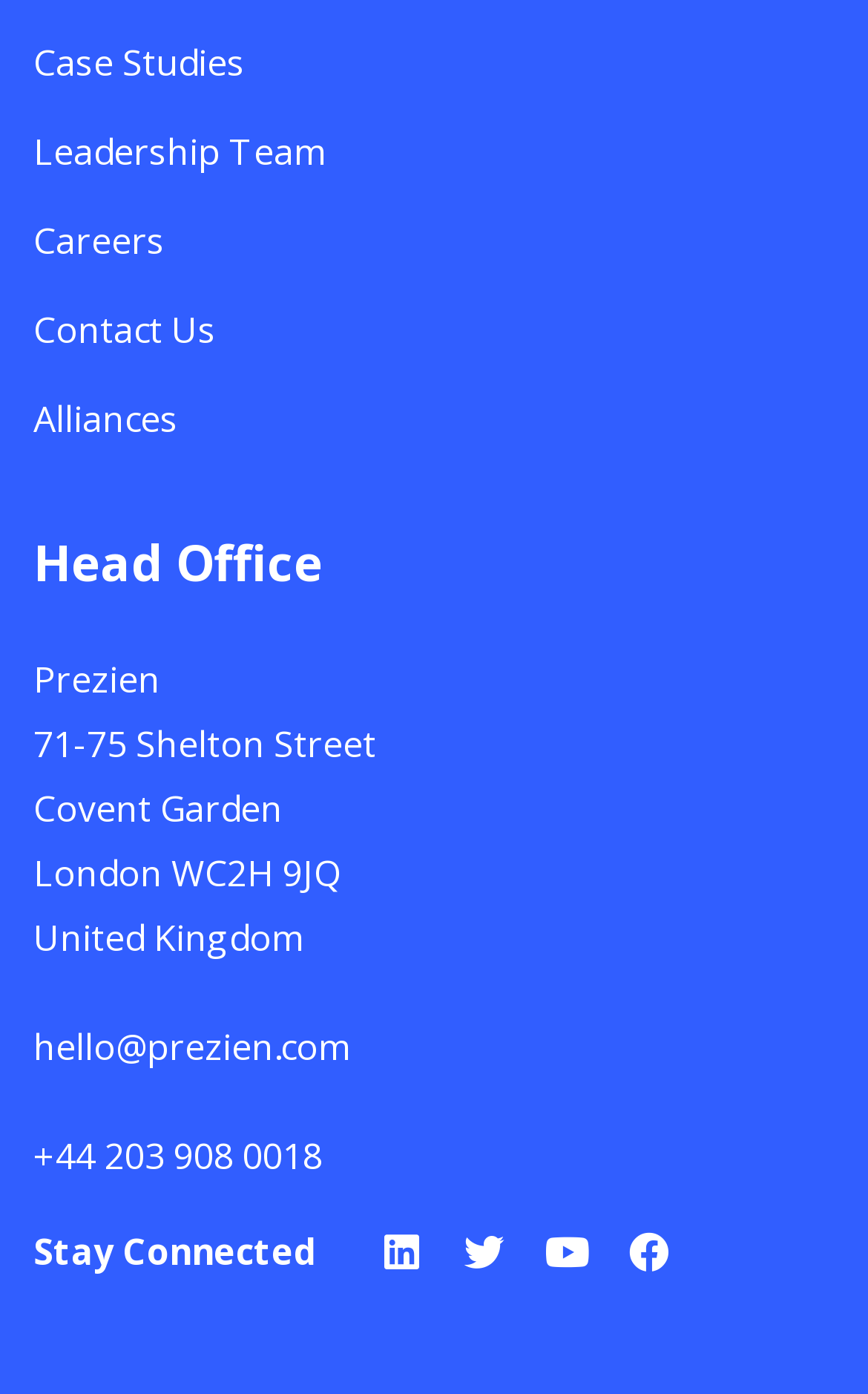Respond to the following question with a brief word or phrase:
What is the phone number?

+44 203 908 0018